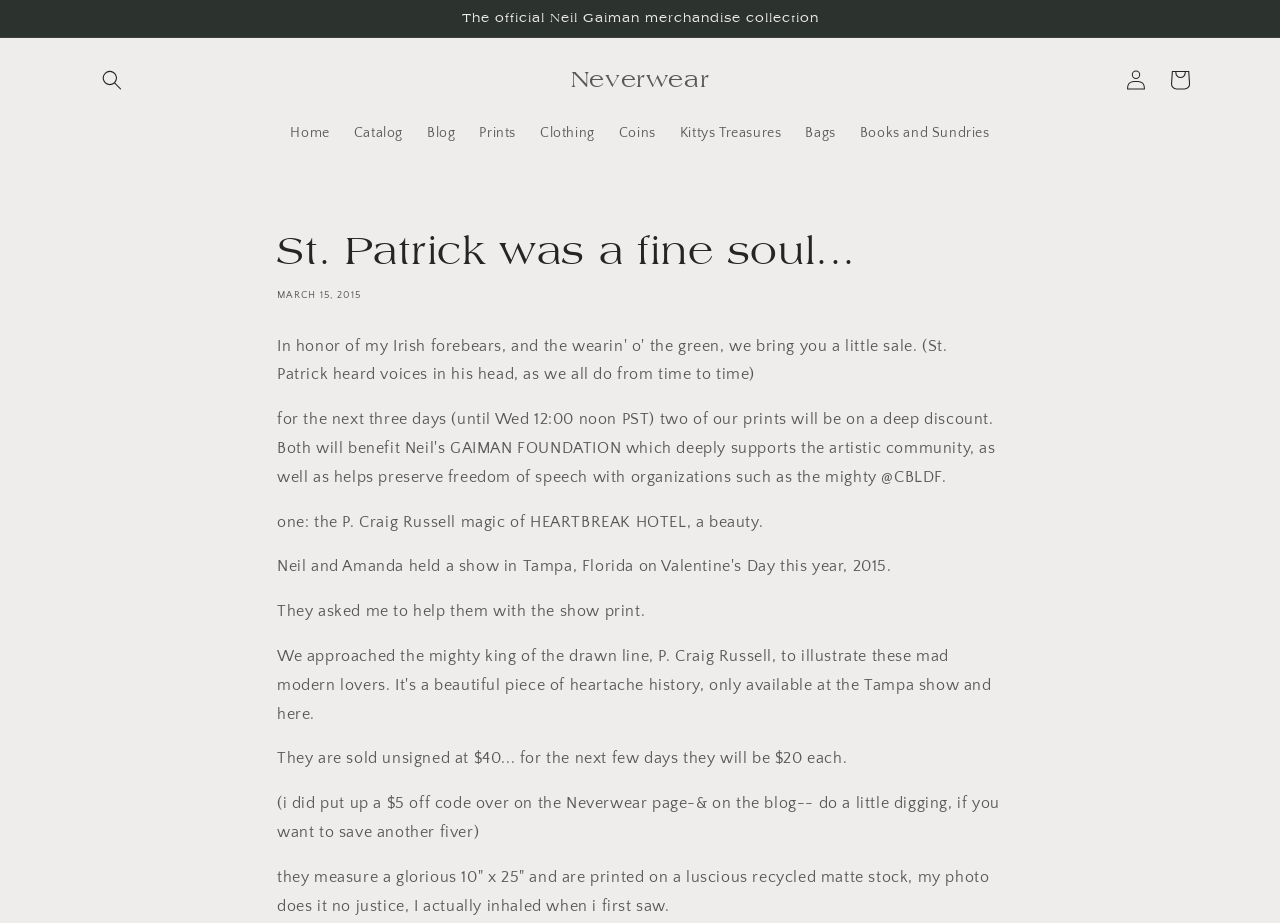Identify and provide the title of the webpage.

St. Patrick was a fine soul...